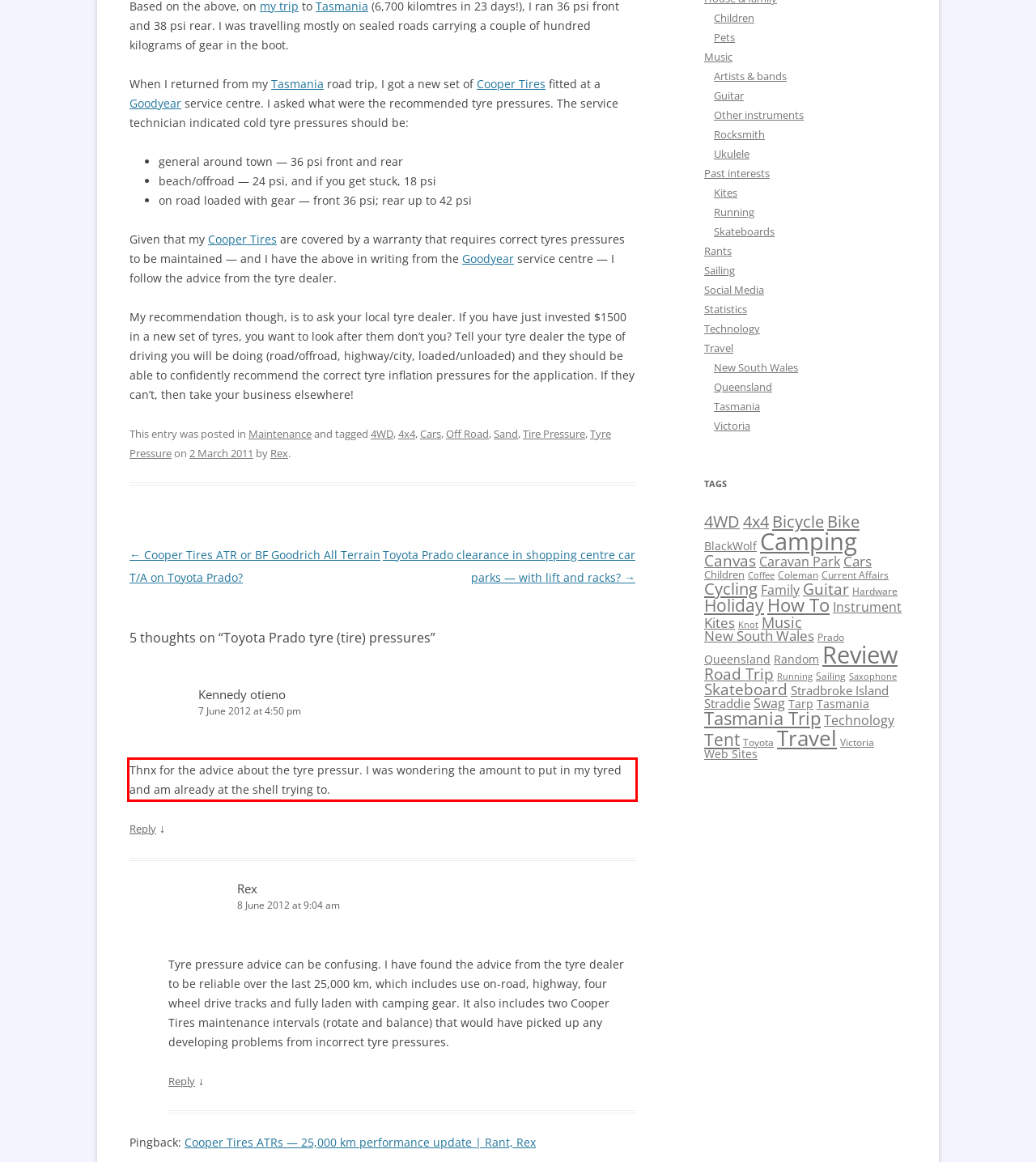You have a screenshot of a webpage where a UI element is enclosed in a red rectangle. Perform OCR to capture the text inside this red rectangle.

Thnx for the advice about the tyre pressur. I was wondering the amount to put in my tyred and am already at the shell trying to.